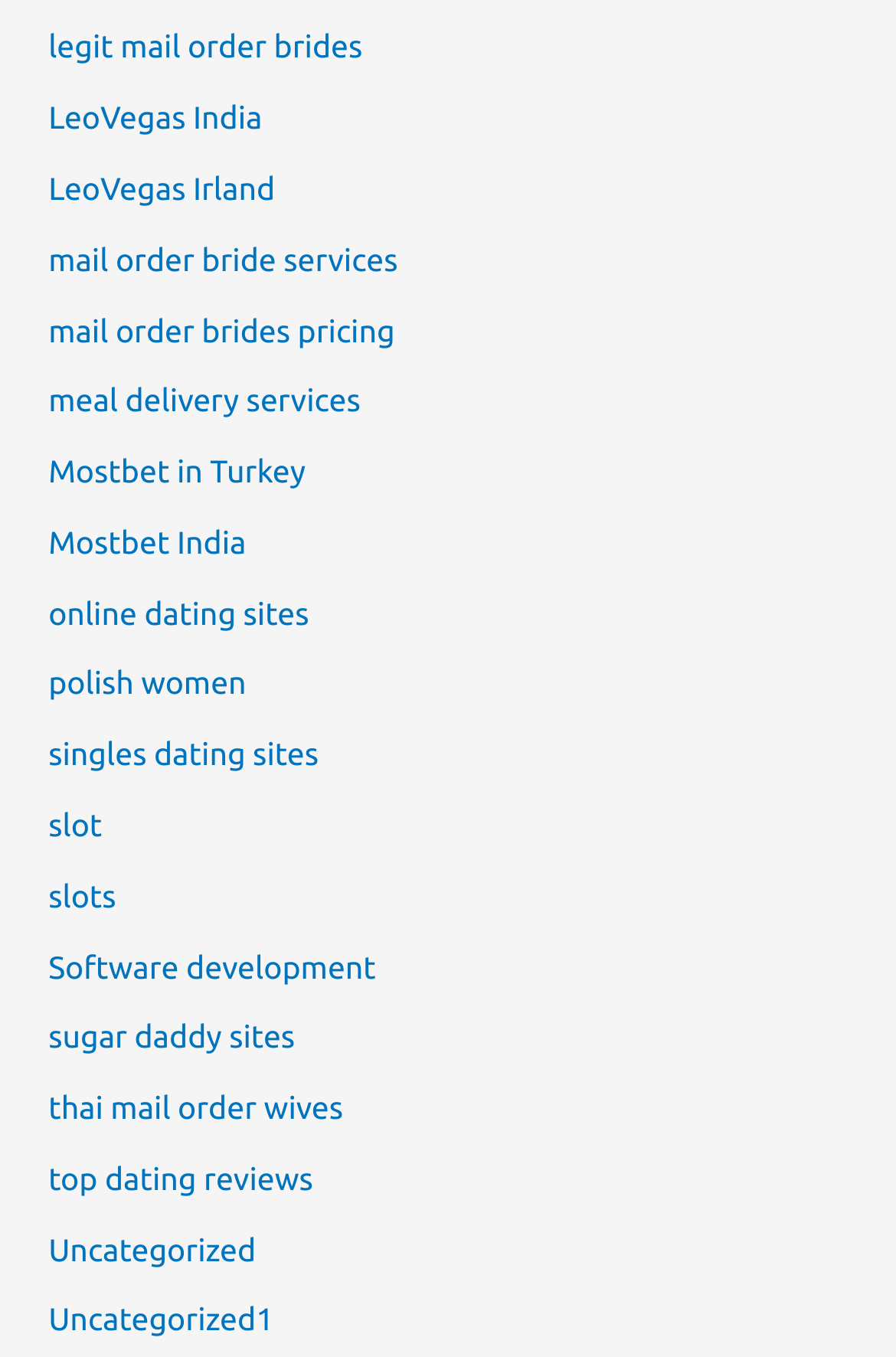Please identify the bounding box coordinates of the clickable region that I should interact with to perform the following instruction: "visit legit mail order brides". The coordinates should be expressed as four float numbers between 0 and 1, i.e., [left, top, right, bottom].

[0.054, 0.021, 0.405, 0.048]